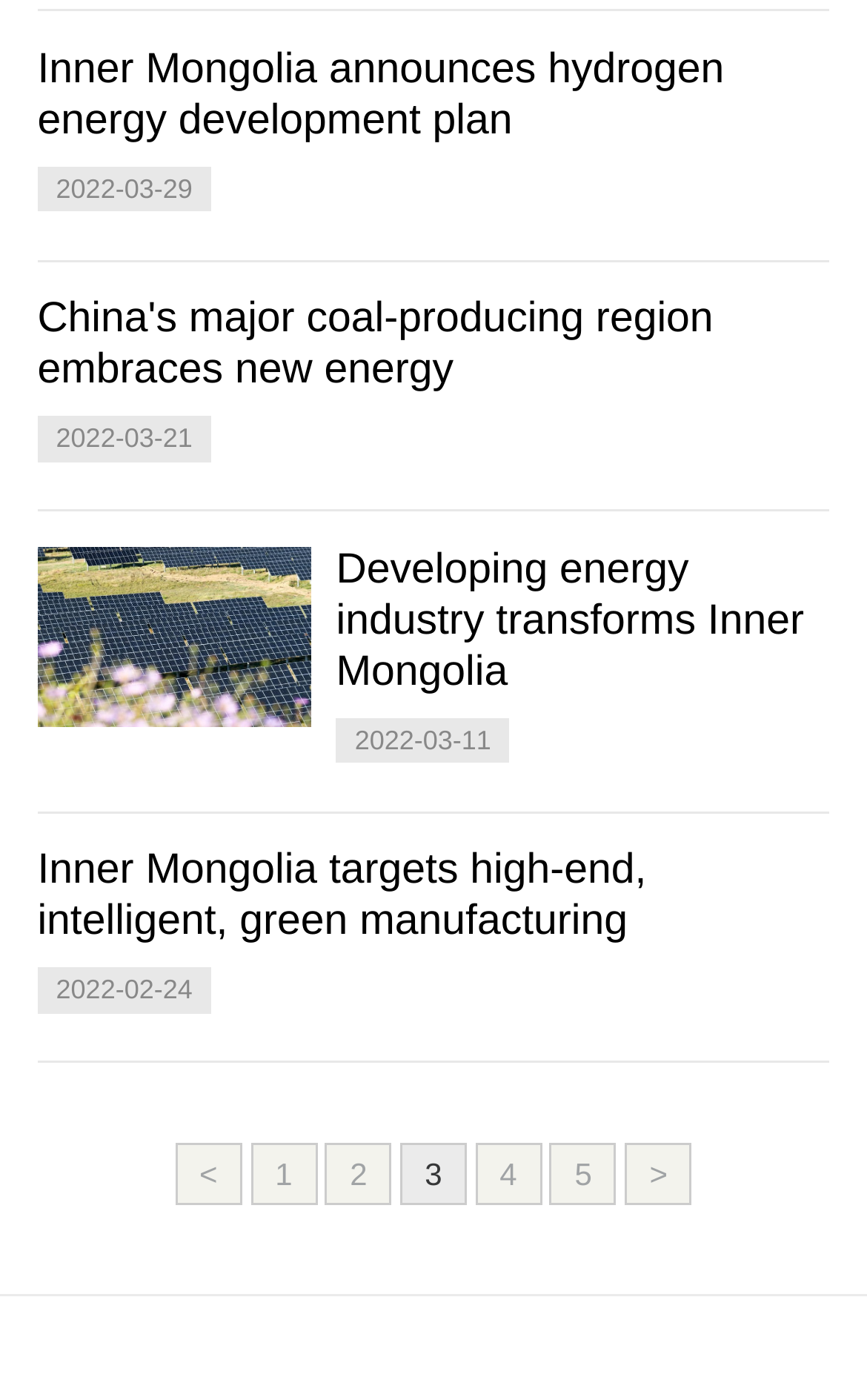What region is the news focused on?
Can you provide an in-depth and detailed response to the question?

The news articles on this page are focused on Inner Mongolia, a region in China, as indicated by the titles and content of the articles.